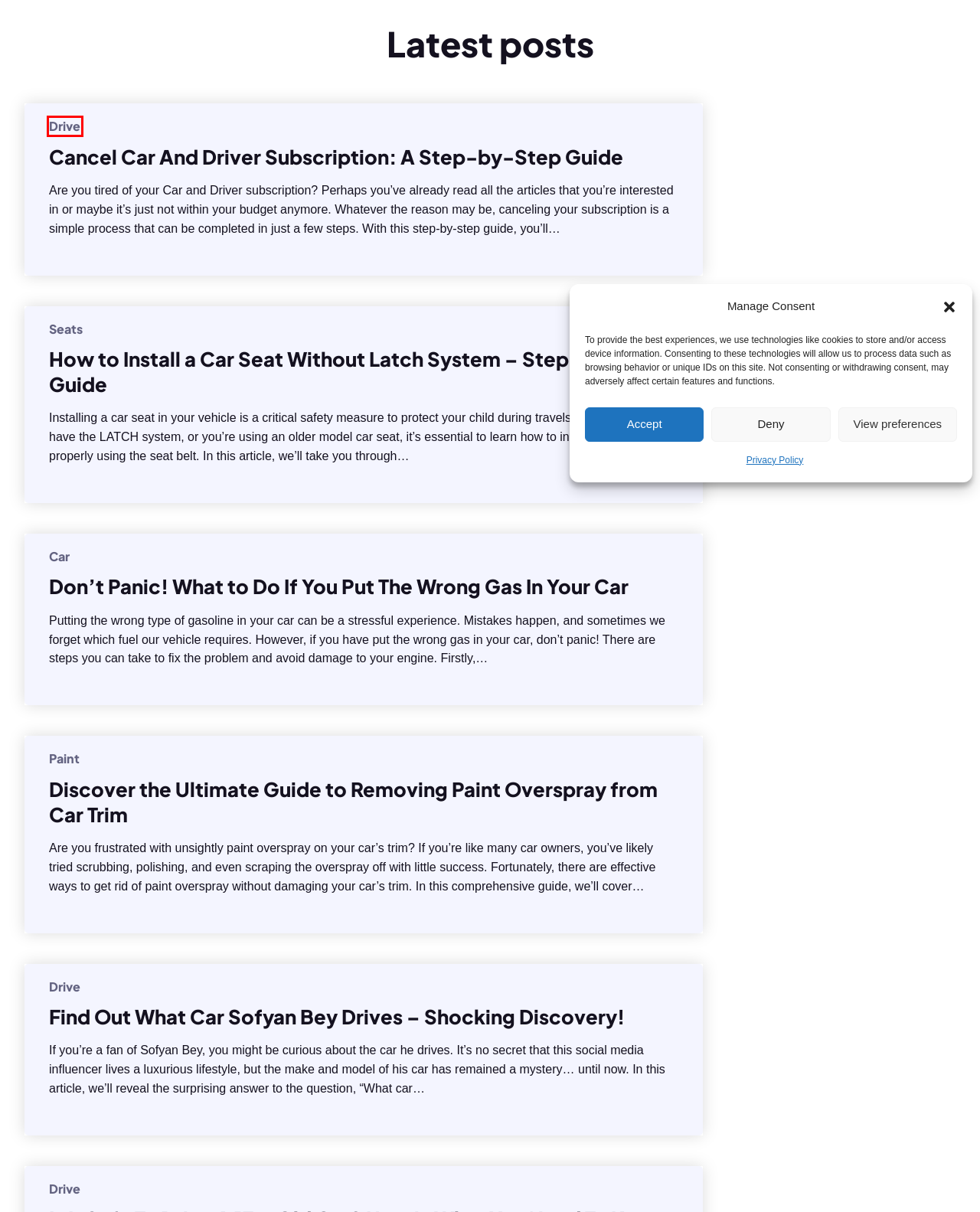You are given a screenshot depicting a webpage with a red bounding box around a UI element. Select the description that best corresponds to the new webpage after clicking the selected element. Here are the choices:
A. Drive - Which-Kit
B. Find Out What Car Sofyan Bey Drives - Shocking Discovery!
C. Privacy Policy - Which-Kit
D. How to Install a Car Seat Without Latch System - Step-by-Step Guide
E. Don't Panic! What to Do If You Put The Wrong Gas In Your Car
F. Seats - Which-Kit
G. Discover the Ultimate Guide to Removing Paint Overspray from Car Trim
H. Cancel Car And Driver Subscription: A Step-by-Step Guide

A